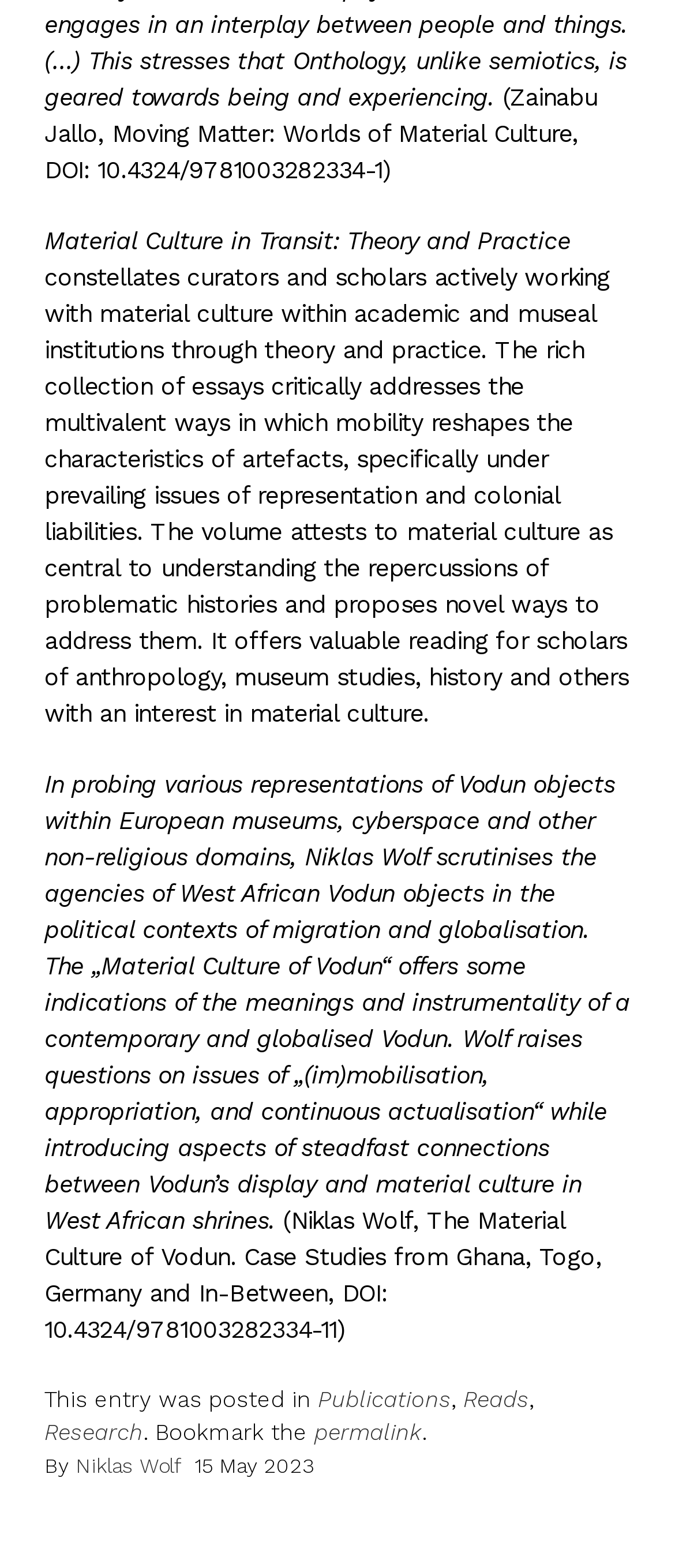Given the element description "+61 2 9818 7611" in the screenshot, predict the bounding box coordinates of that UI element.

None